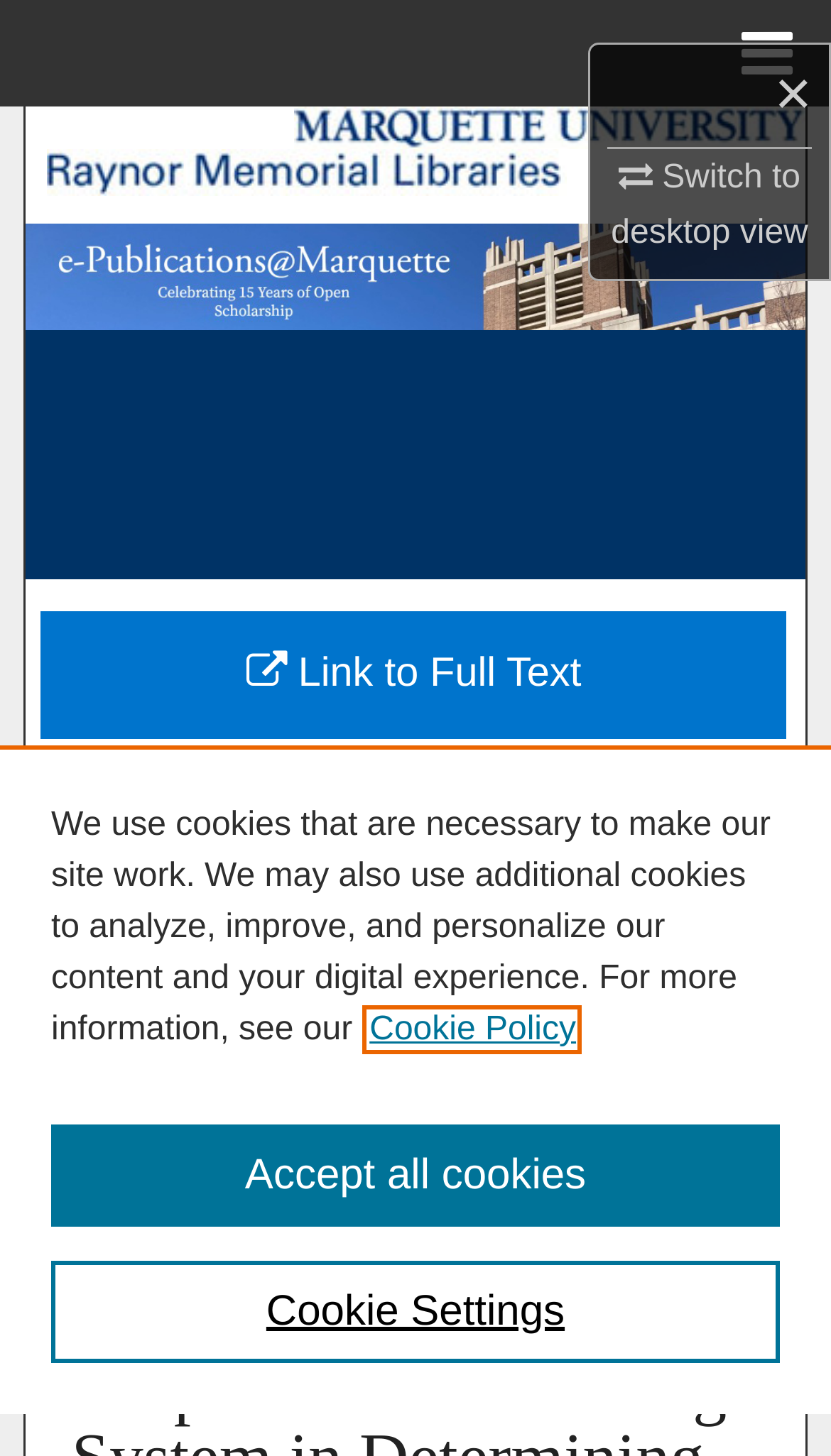Respond to the following question with a brief word or phrase:
What is the link to access the full text of the publication?

Link to Full Text